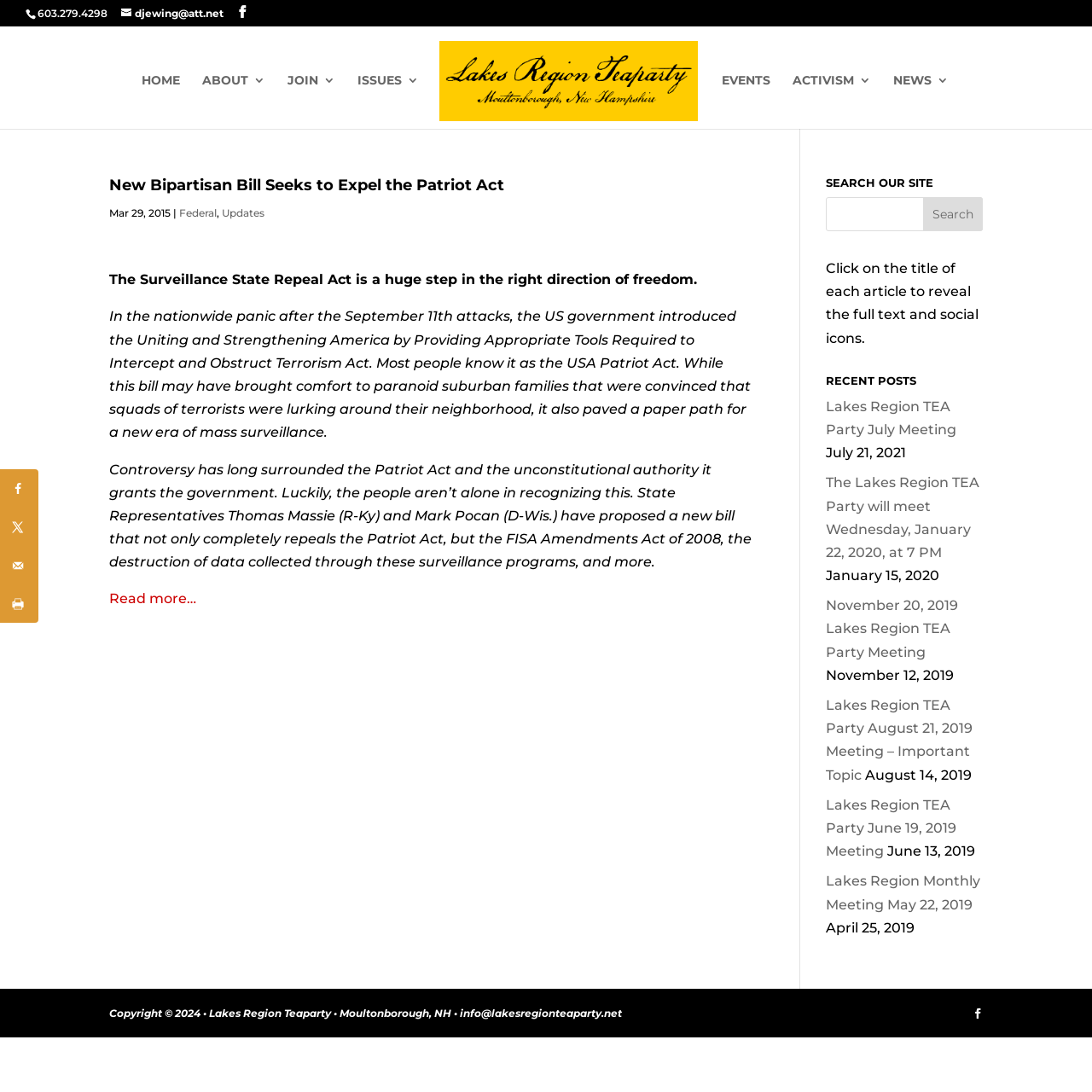Determine the bounding box coordinates of the element's region needed to click to follow the instruction: "Share this webpage on Facebook". Provide these coordinates as four float numbers between 0 and 1, formatted as [left, top, right, bottom].

[0.0, 0.43, 0.035, 0.465]